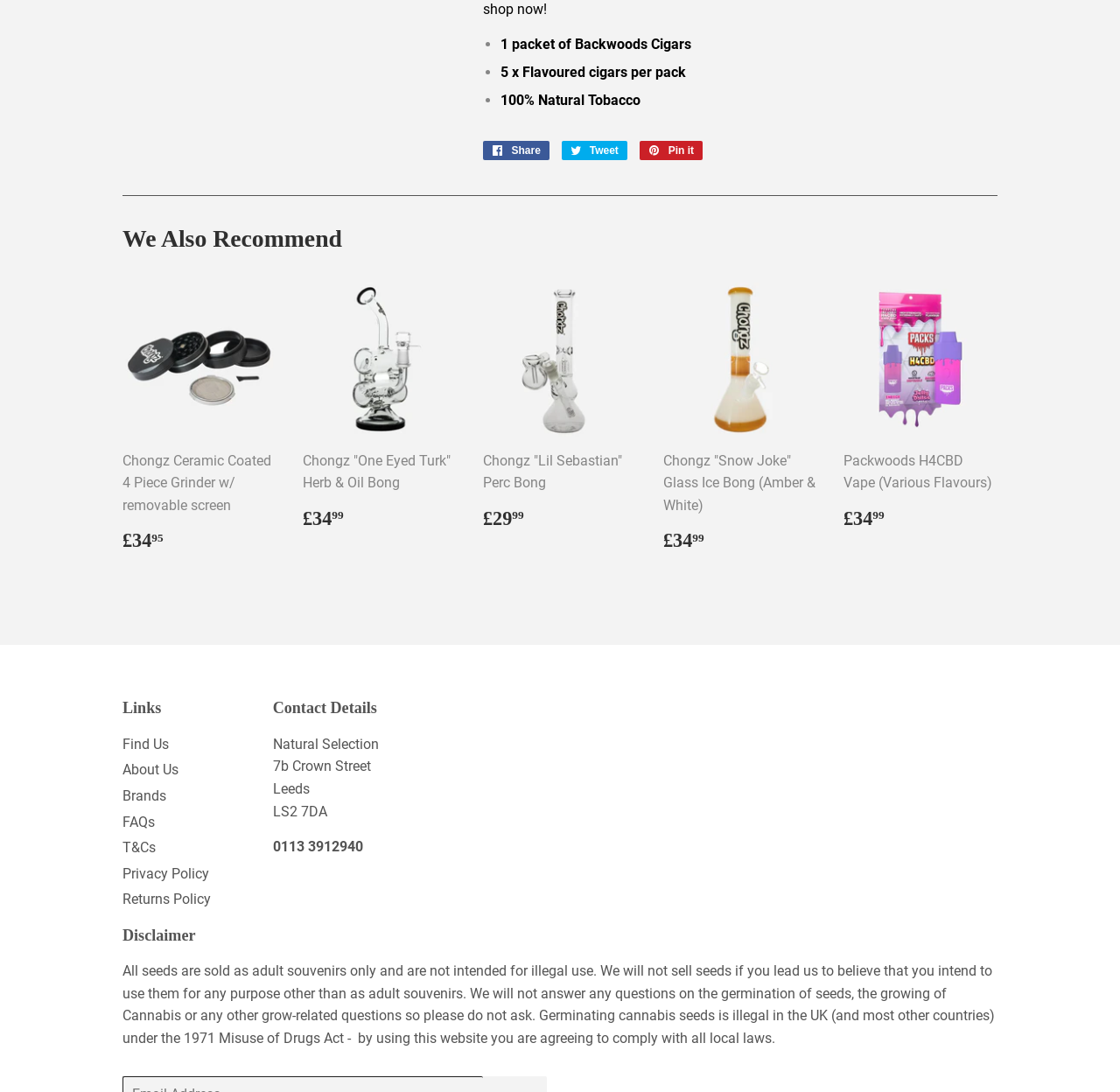Please identify the coordinates of the bounding box for the clickable region that will accomplish this instruction: "Share on Facebook".

[0.431, 0.129, 0.49, 0.146]